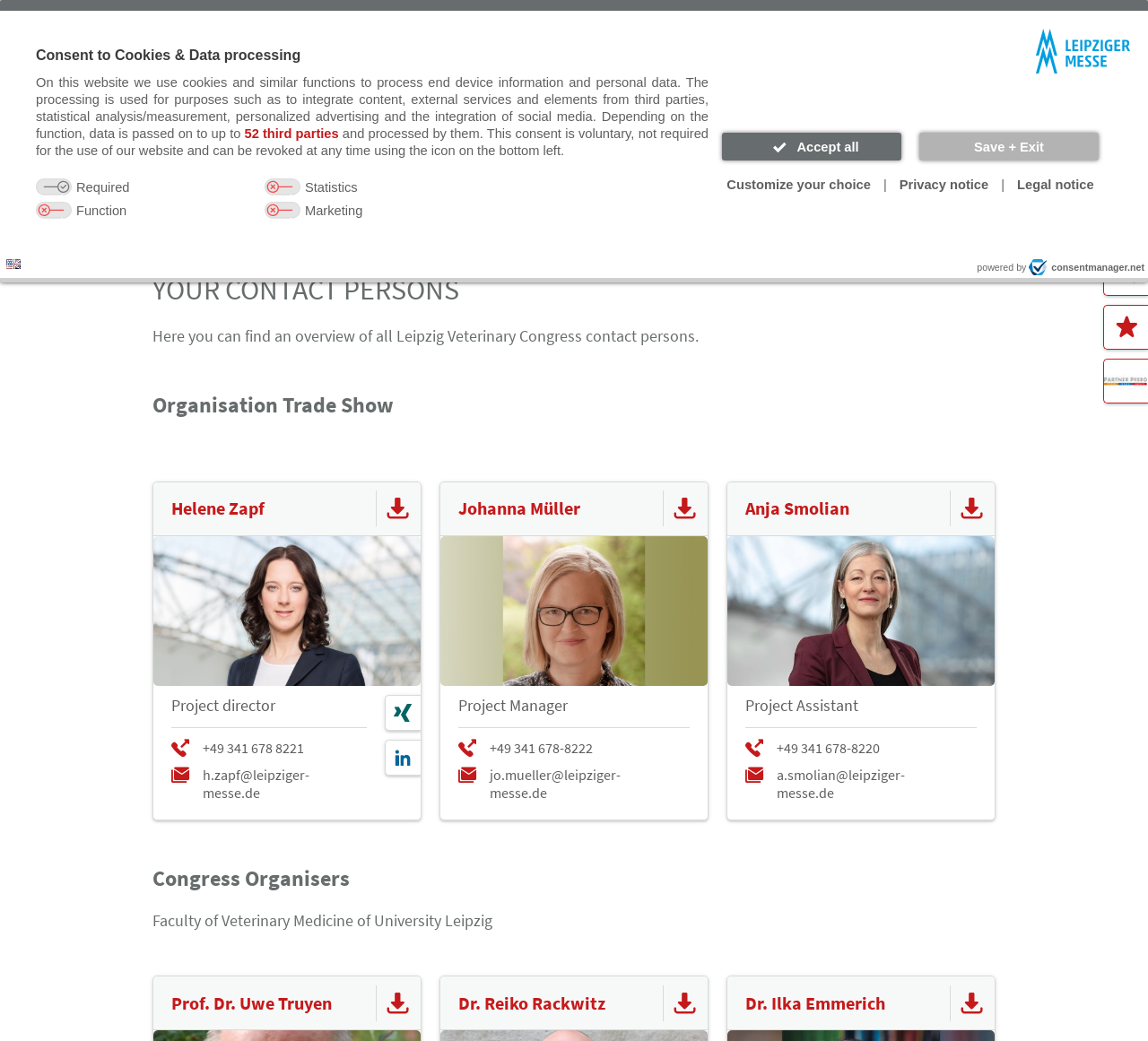Find the bounding box coordinates for the element that must be clicked to complete the instruction: "Copy link to this comment". The coordinates should be four float numbers between 0 and 1, indicated as [left, top, right, bottom].

None